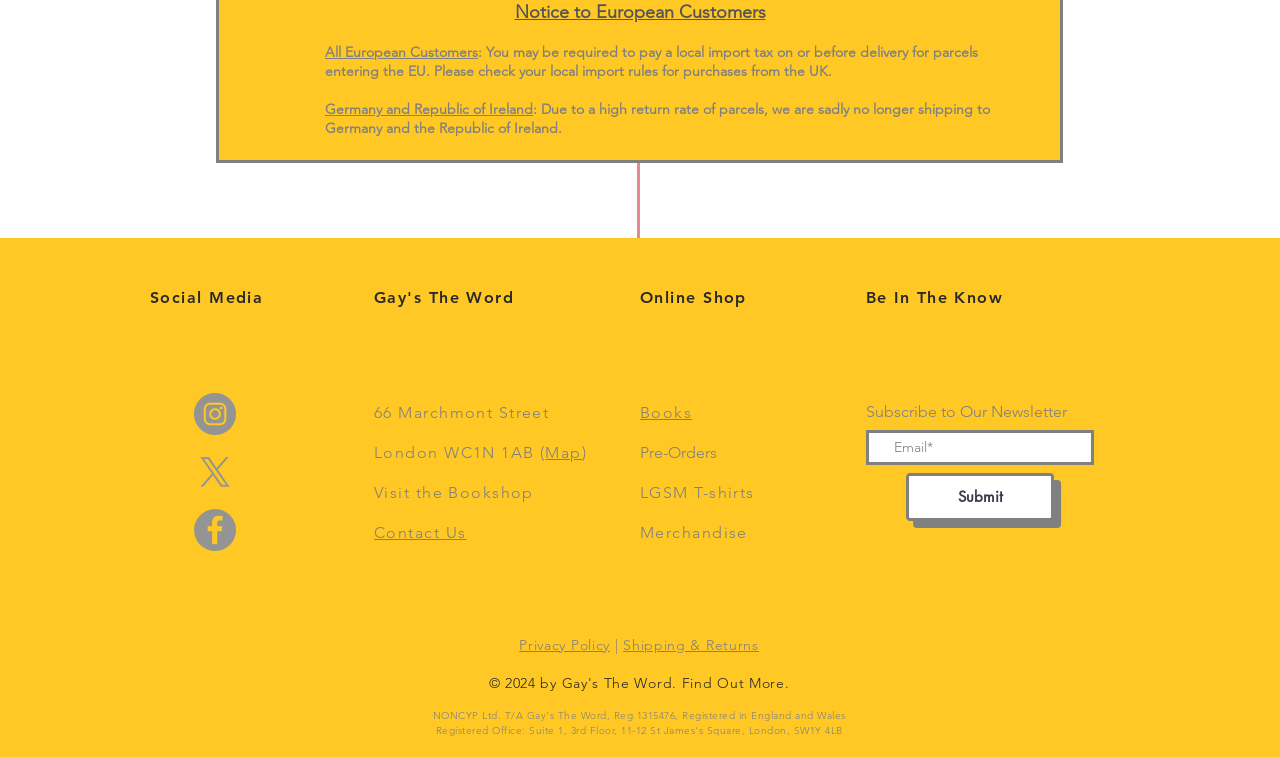Determine the bounding box coordinates of the clickable element to achieve the following action: 'Click on Instagram'. Provide the coordinates as four float values between 0 and 1, formatted as [left, top, right, bottom].

[0.152, 0.519, 0.184, 0.575]